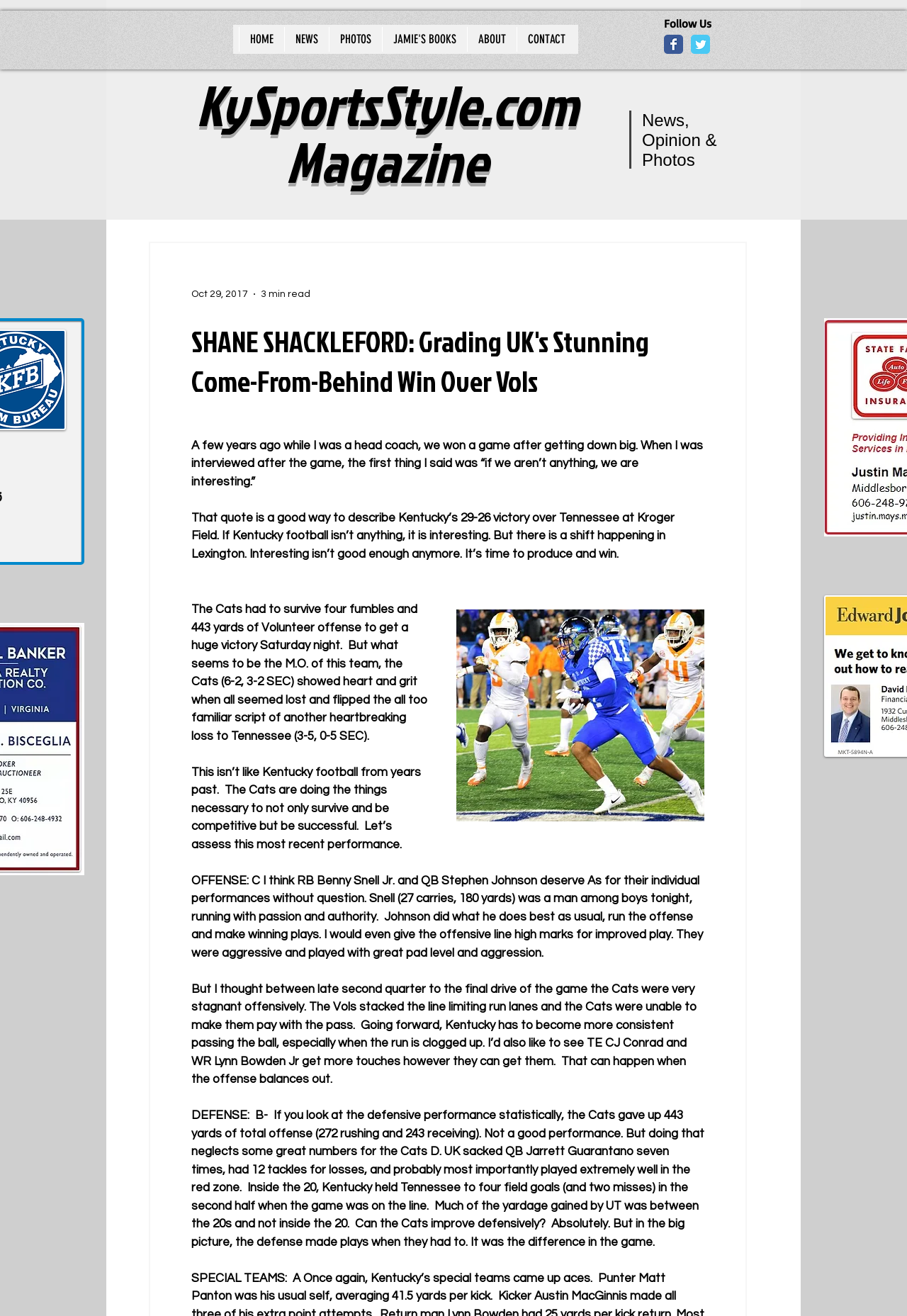Give a succinct answer to this question in a single word or phrase: 
What is the topic of the article?

UK's win over Vols